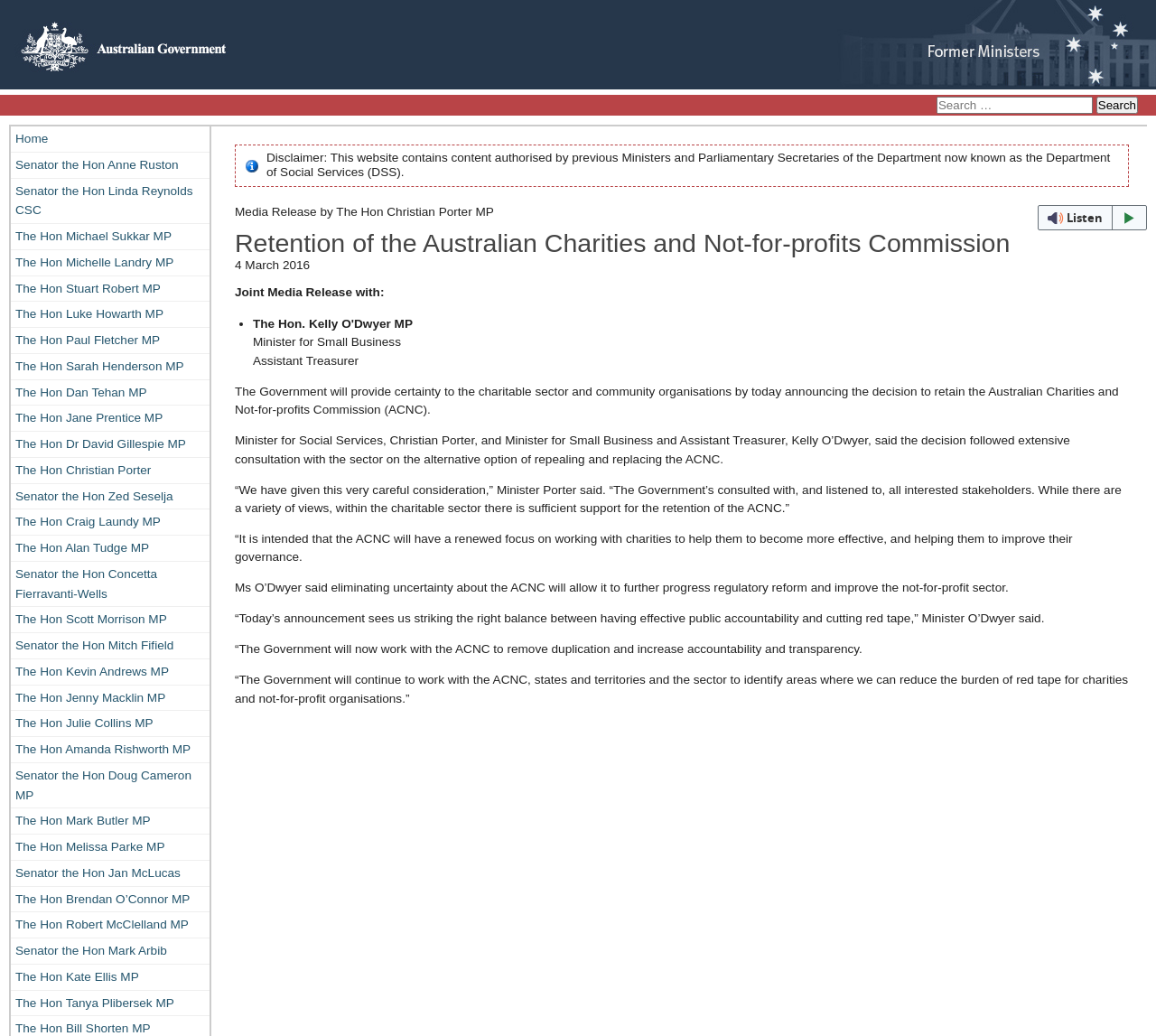Please specify the bounding box coordinates for the clickable region that will help you carry out the instruction: "Go to the Home page".

[0.009, 0.122, 0.181, 0.146]